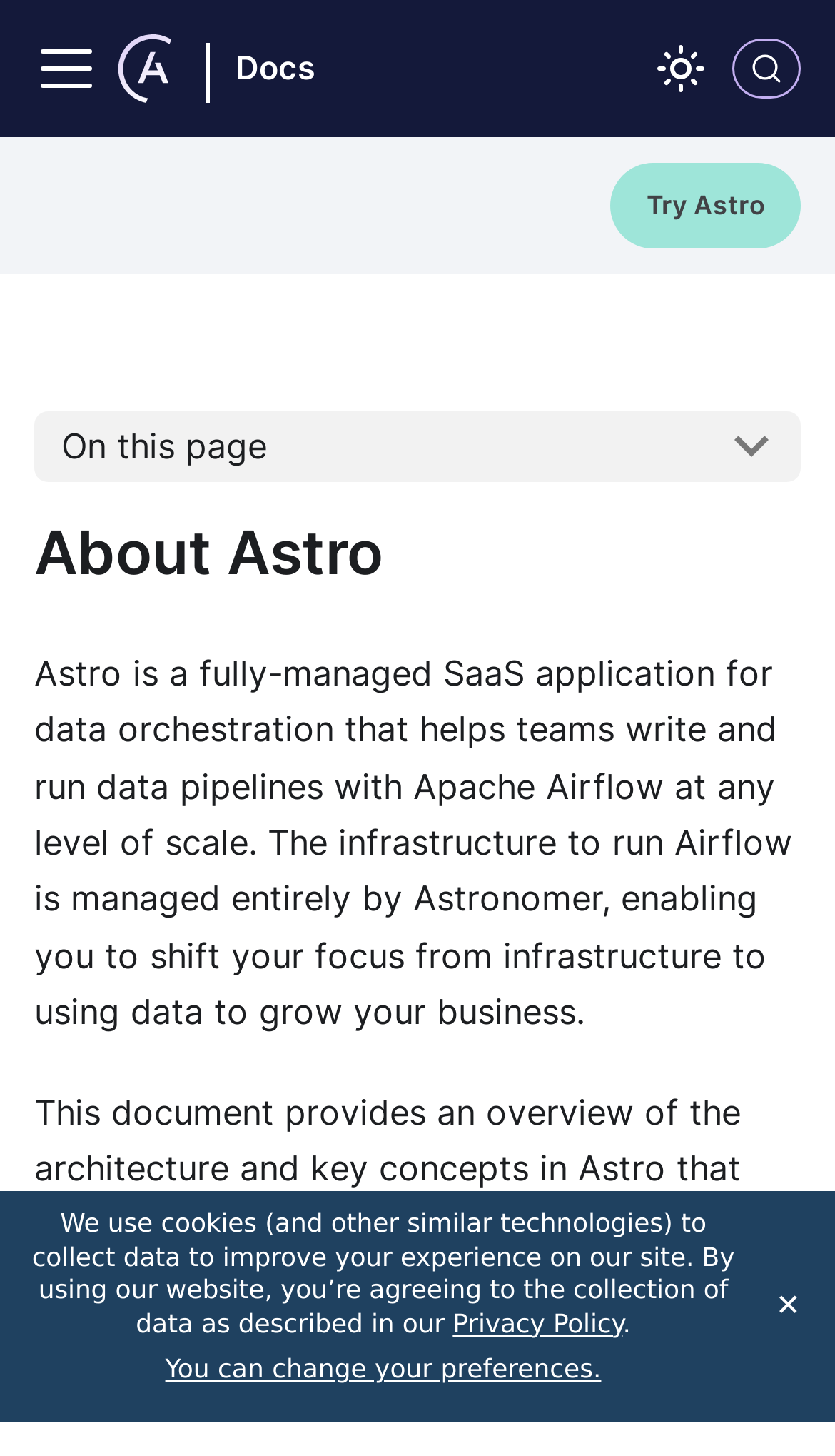Please give a succinct answer to the question in one word or phrase:
What is the relationship between Astro and Apache Airflow?

Astro uses Apache Airflow